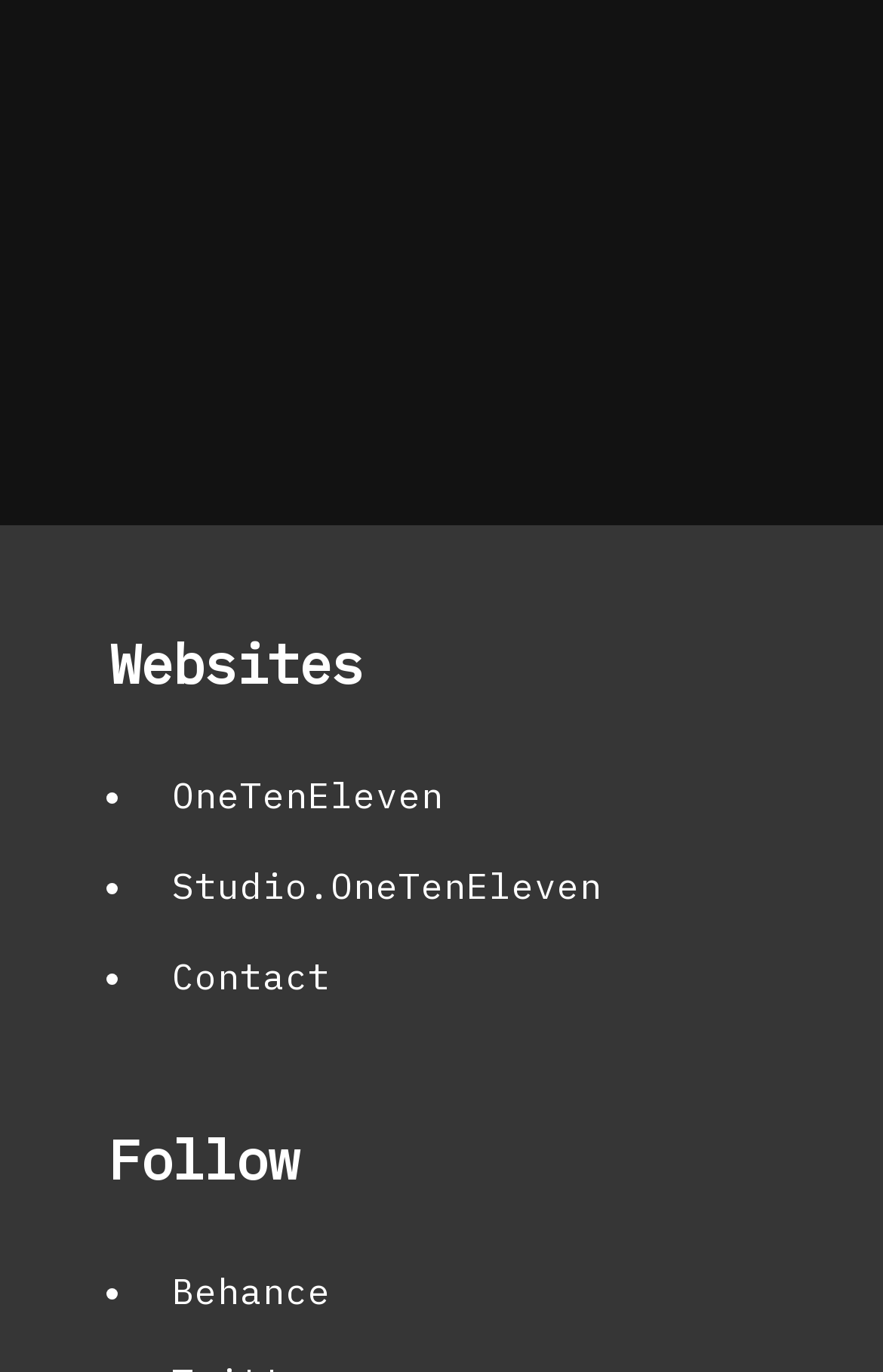What is the category of the blog?
Please utilize the information in the image to give a detailed response to the question.

I found the category of the blog by looking at the footer section, where it says 'Category -' followed by a link to 'Blog'. This suggests that the blog is categorized under 'Blog'.